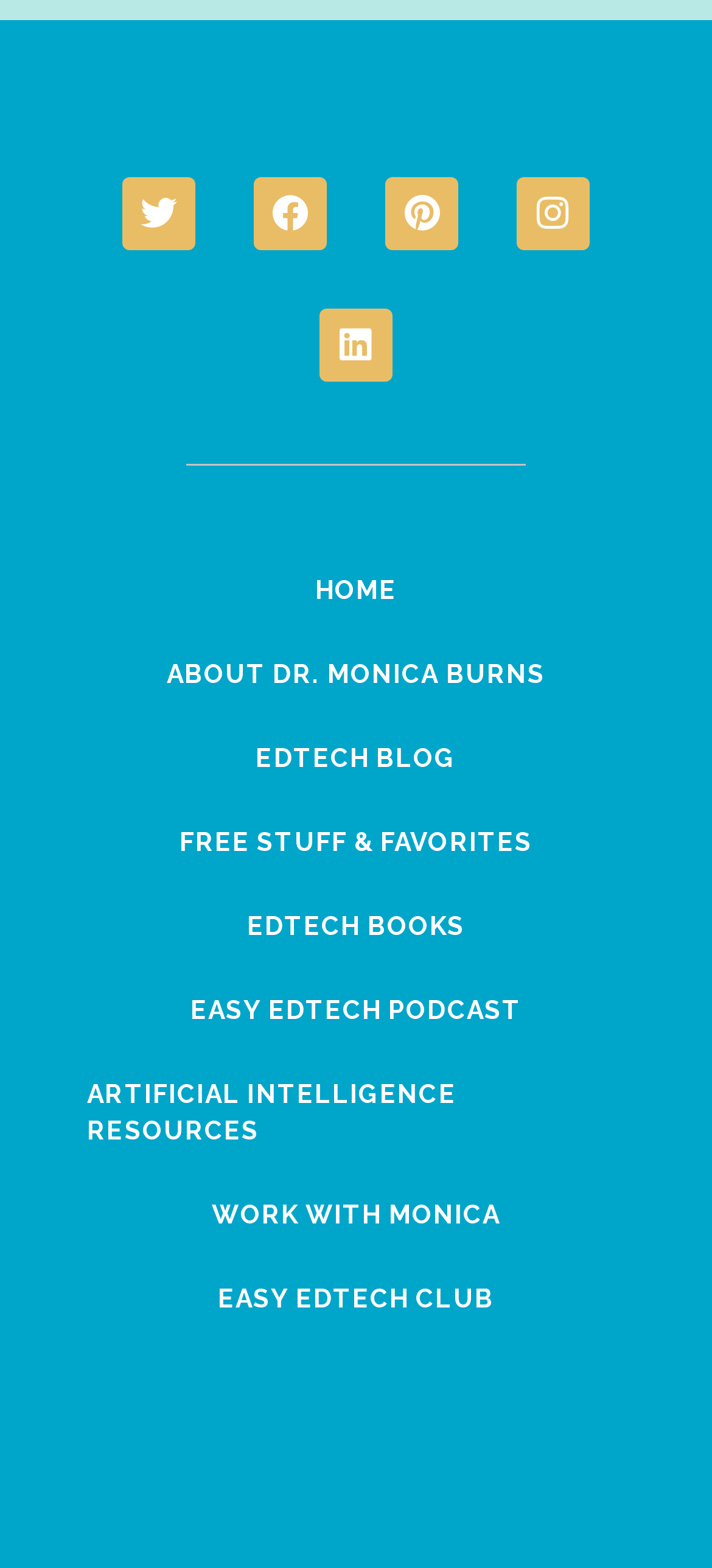Indicate the bounding box coordinates of the clickable region to achieve the following instruction: "read EDTECH BLOG."

[0.123, 0.457, 0.877, 0.511]